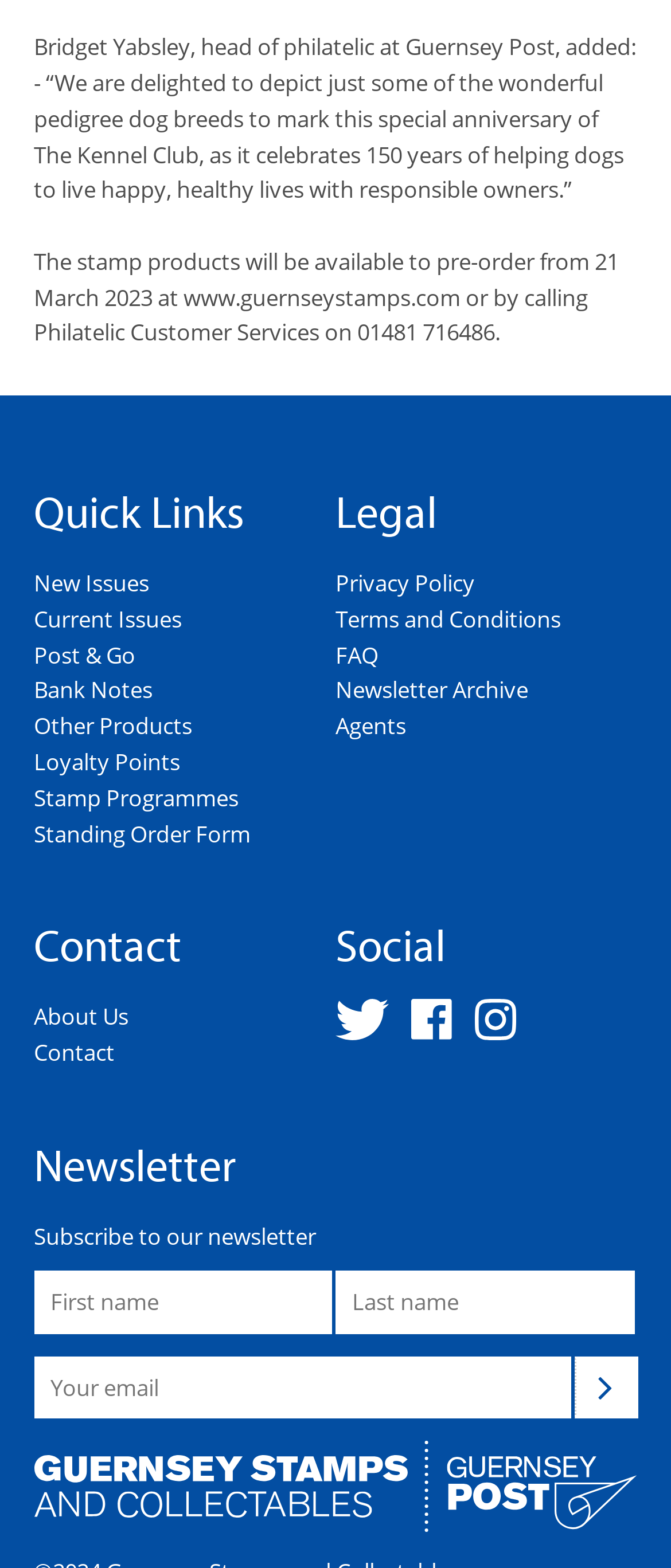Please identify the bounding box coordinates of the area that needs to be clicked to fulfill the following instruction: "Click on the 'New Issues' link."

[0.05, 0.361, 0.5, 0.384]